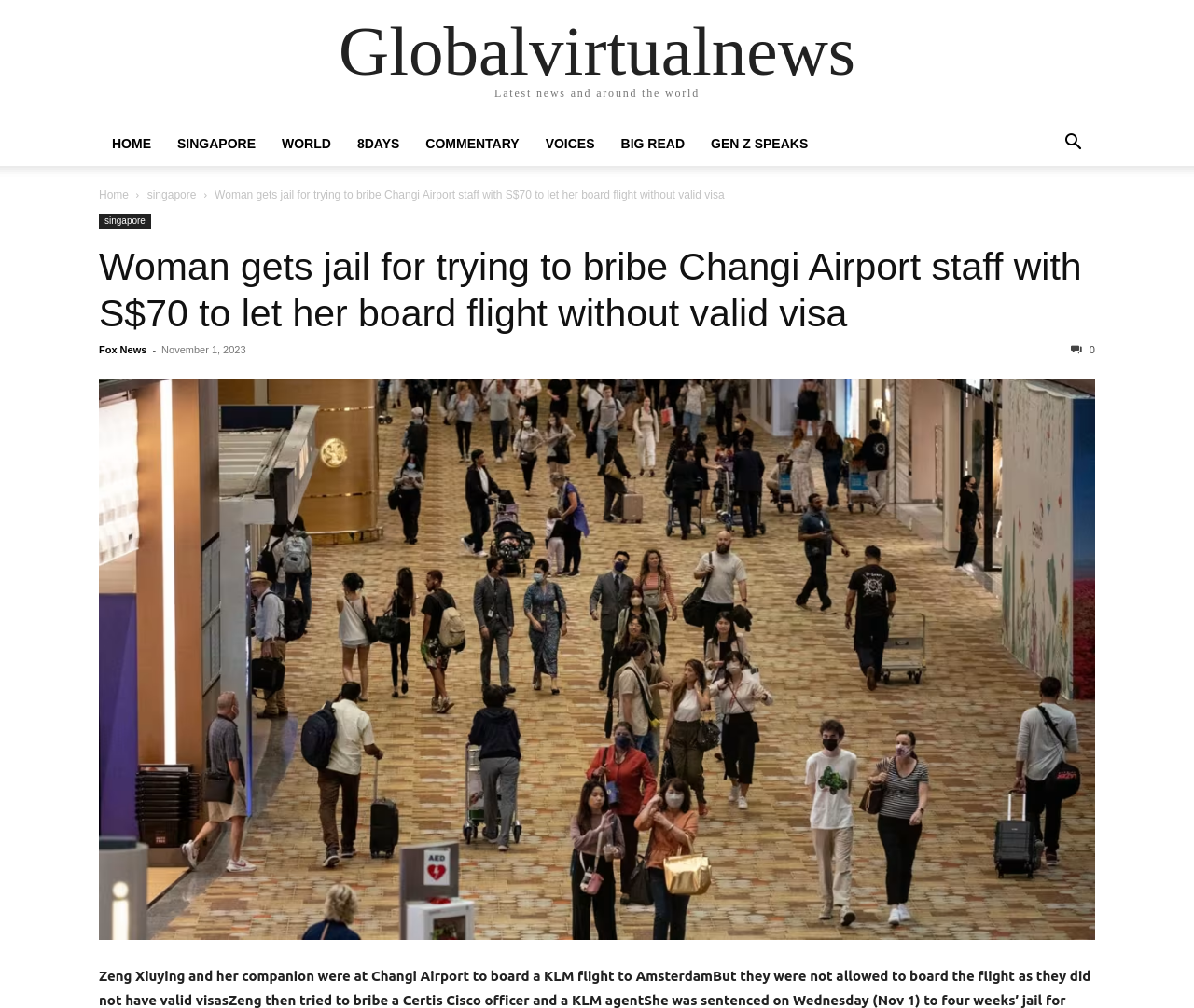Locate the bounding box coordinates of the area you need to click to fulfill this instruction: 'Read the latest news'. The coordinates must be in the form of four float numbers ranging from 0 to 1: [left, top, right, bottom].

[0.083, 0.187, 0.108, 0.2]